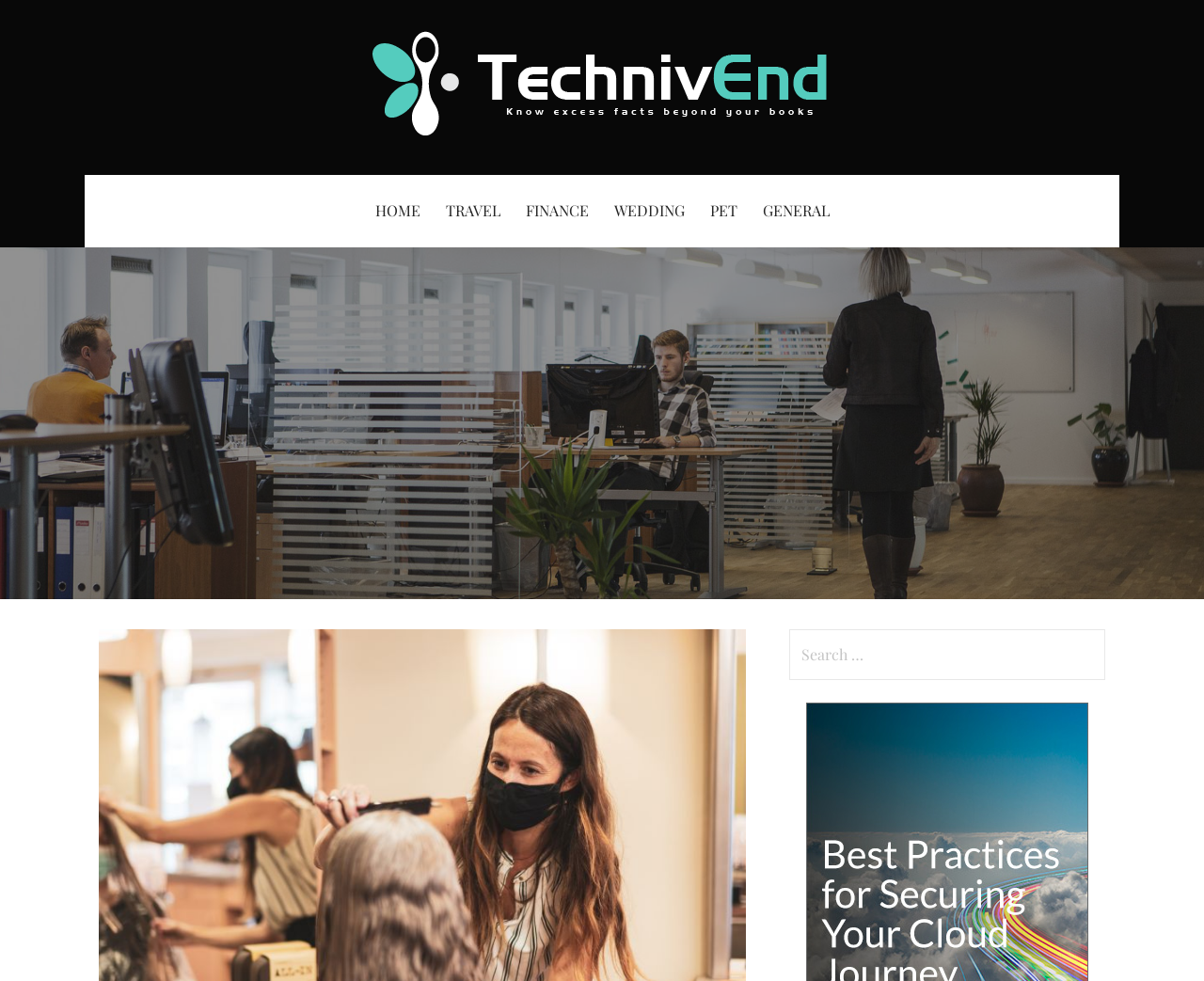Please determine the main heading text of this webpage.

Learning How to Style Clip in Hair Extensions